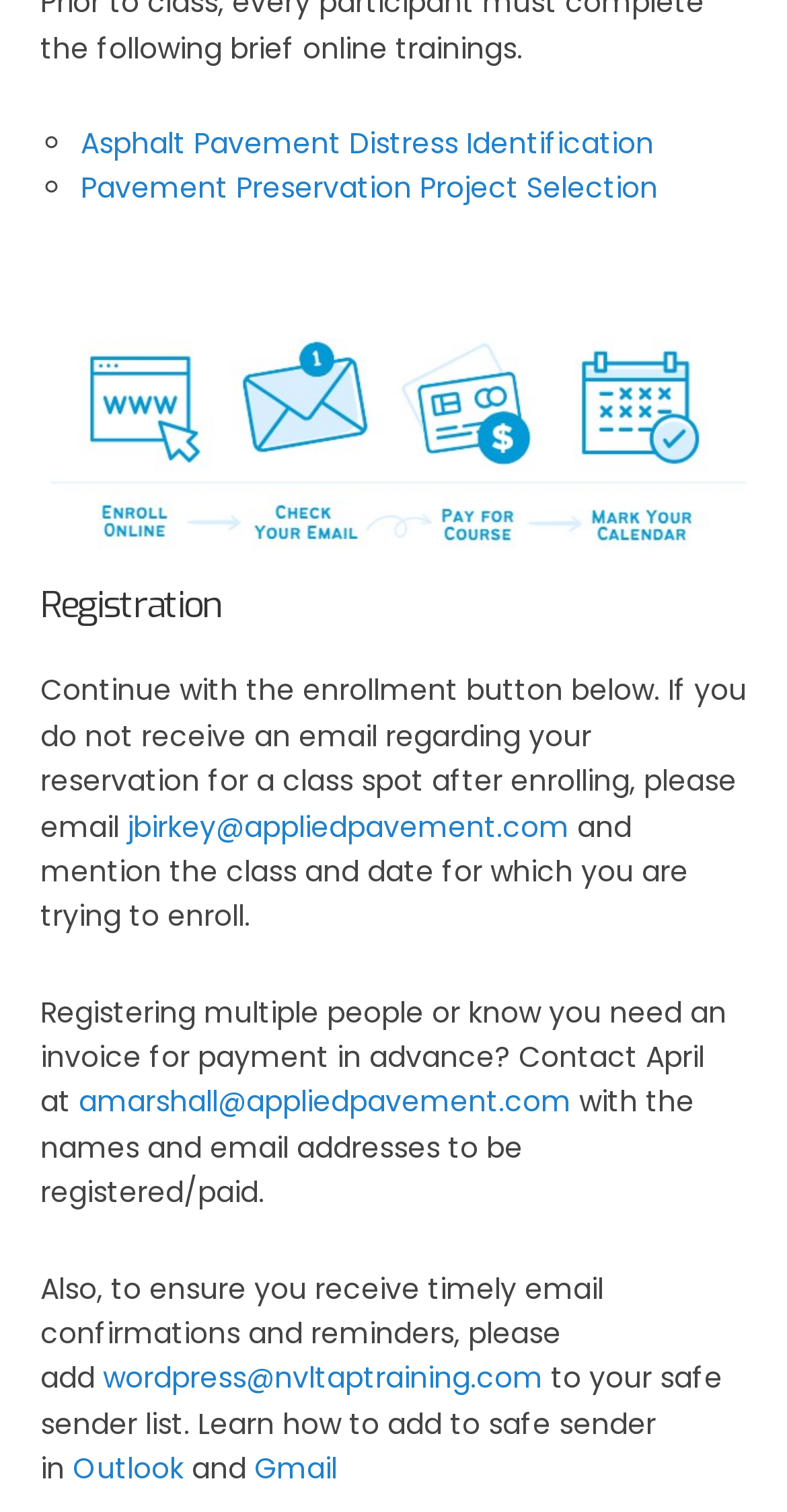Consider the image and give a detailed and elaborate answer to the question: 
What should I add to my safe sender list?

The webpage suggests that I should add wordpress@nvltaptraining.com to my safe sender list to ensure I receive timely email confirmations and reminders.